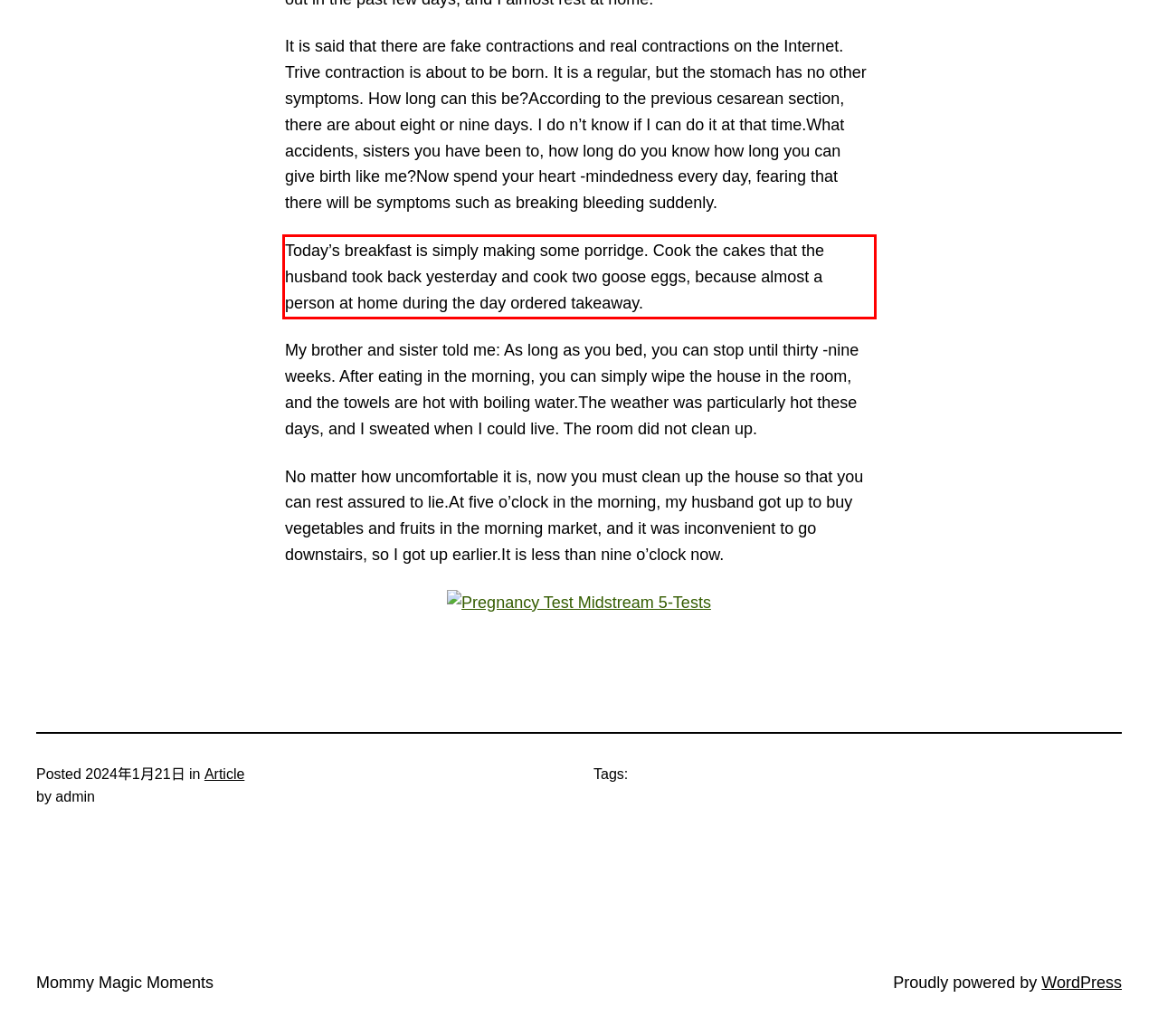Examine the webpage screenshot and use OCR to obtain the text inside the red bounding box.

Today’s breakfast is simply making some porridge. Cook the cakes that the husband took back yesterday and cook two goose eggs, because almost a person at home during the day ordered takeaway.